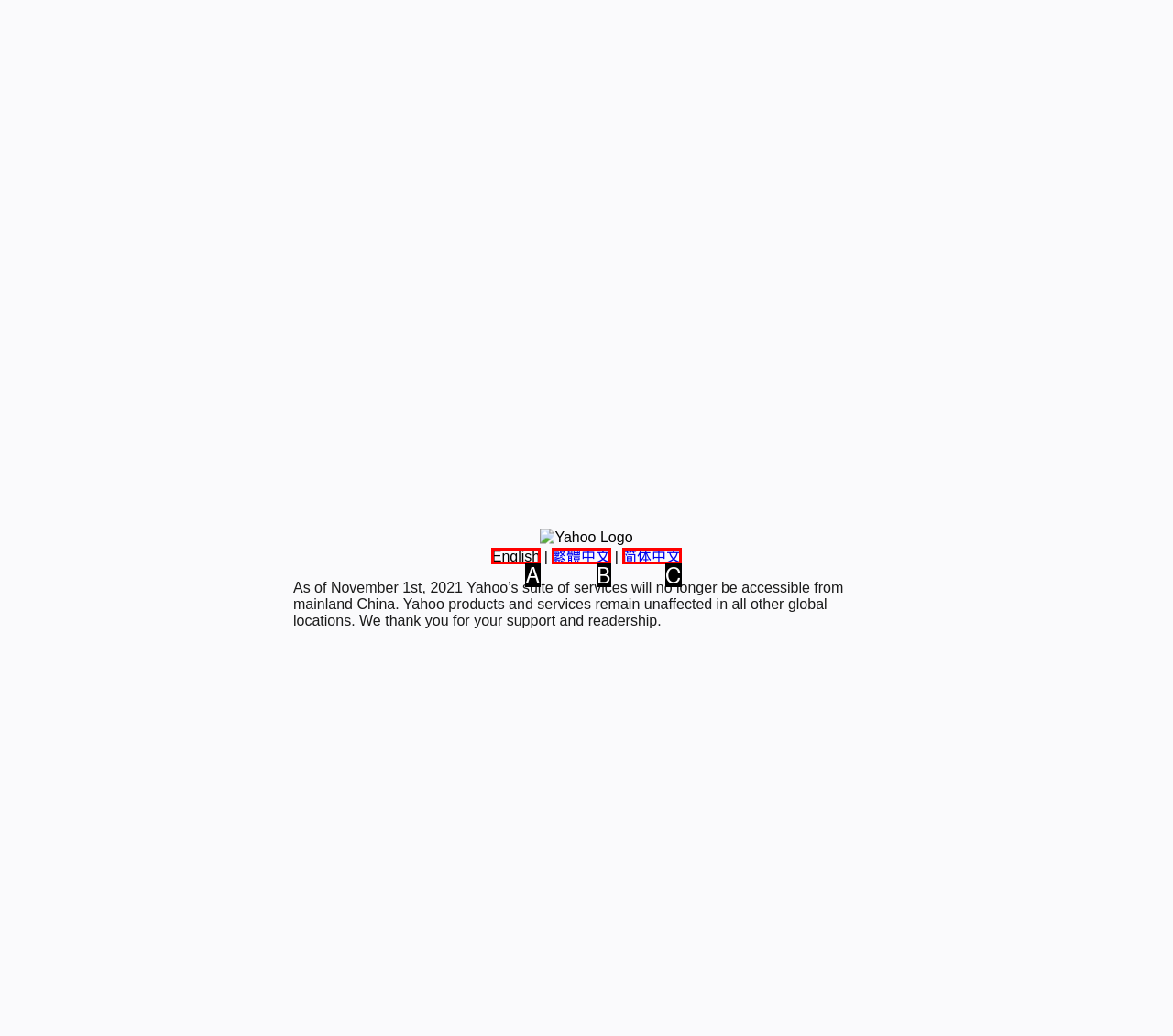From the available choices, determine which HTML element fits this description: 繁體中文 Respond with the correct letter.

B